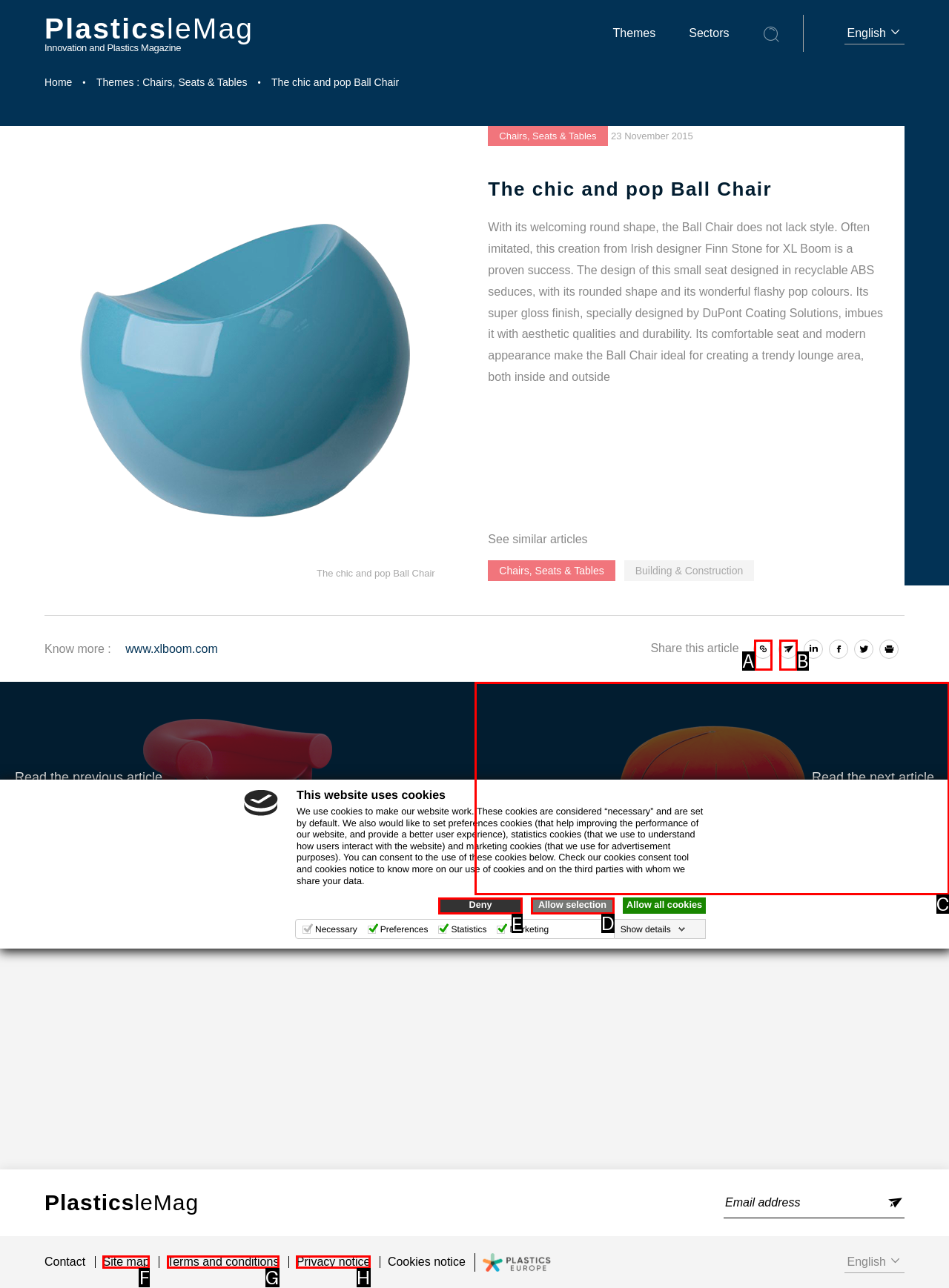Choose the correct UI element to click for this task: Click the 'Deny' button Answer using the letter from the given choices.

E